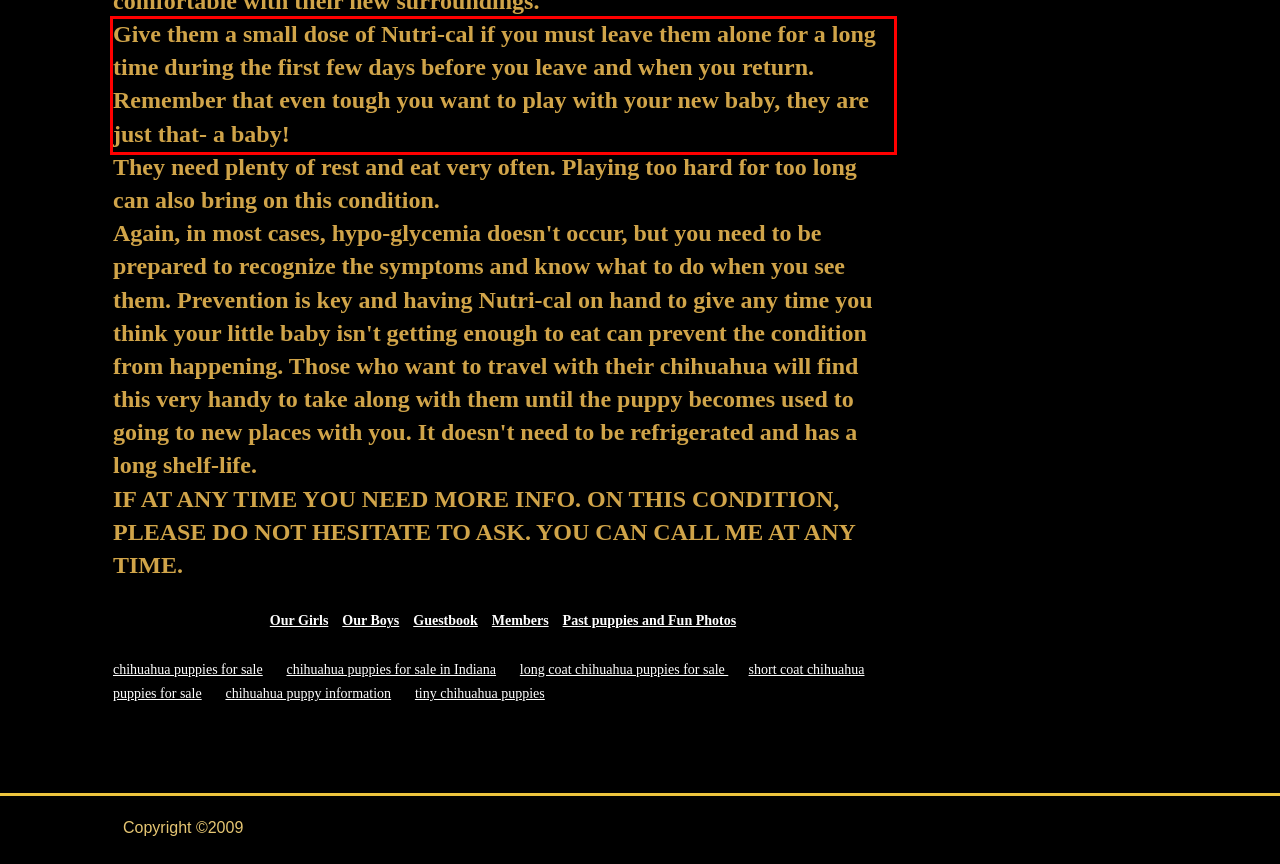Examine the webpage screenshot and use OCR to recognize and output the text within the red bounding box.

Give them a small dose of Nutri-cal if you must leave them alone for a long time during the first few days before you leave and when you return. Remember that even tough you want to play with your new baby, they are just that- a baby!